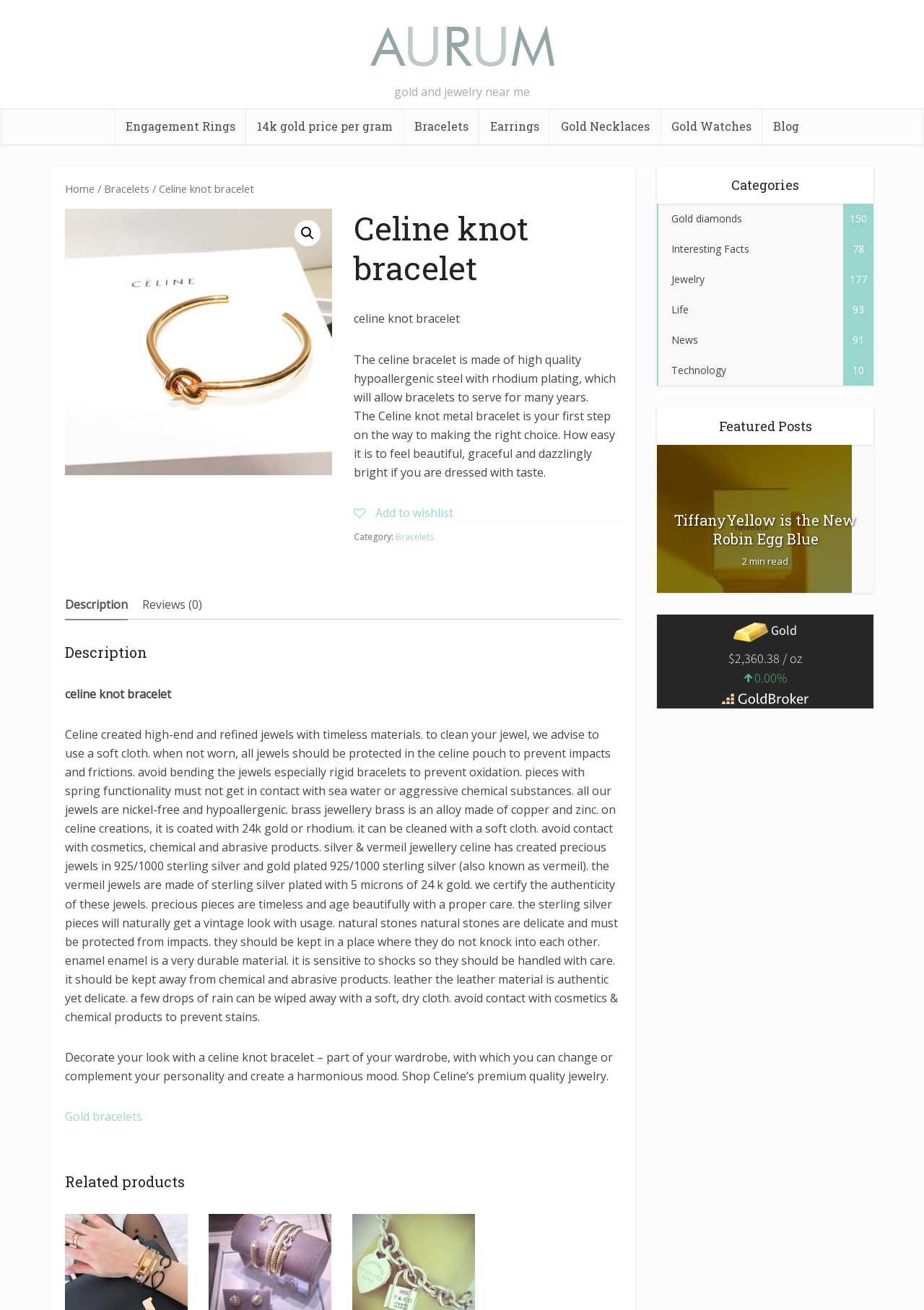Please identify the bounding box coordinates of the area that needs to be clicked to follow this instruction: "View the 'Description' tab".

[0.07, 0.45, 0.138, 0.472]